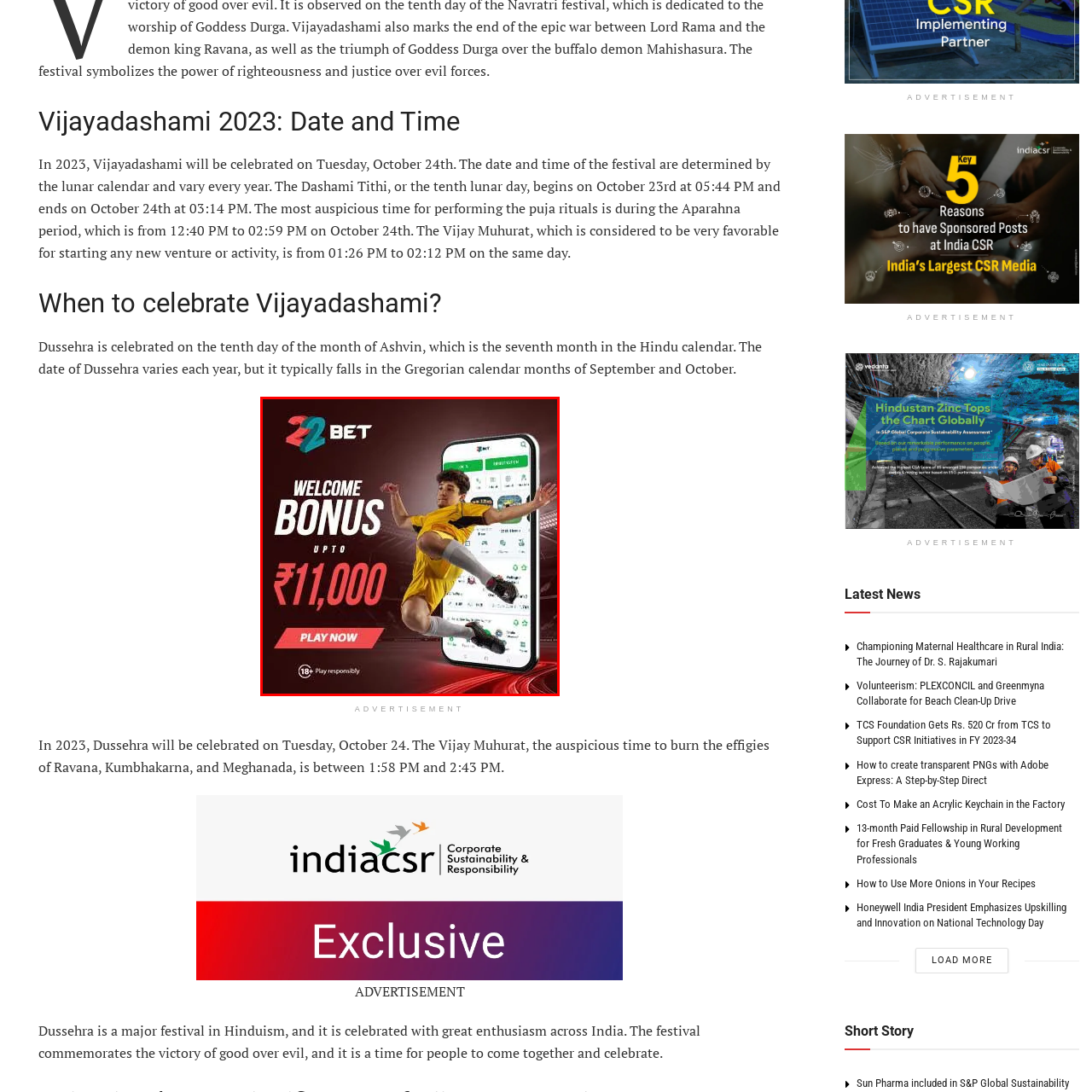Concentrate on the section within the teal border, What is the promotional offer for new users? 
Provide a single word or phrase as your answer.

UP TO ₹11,000